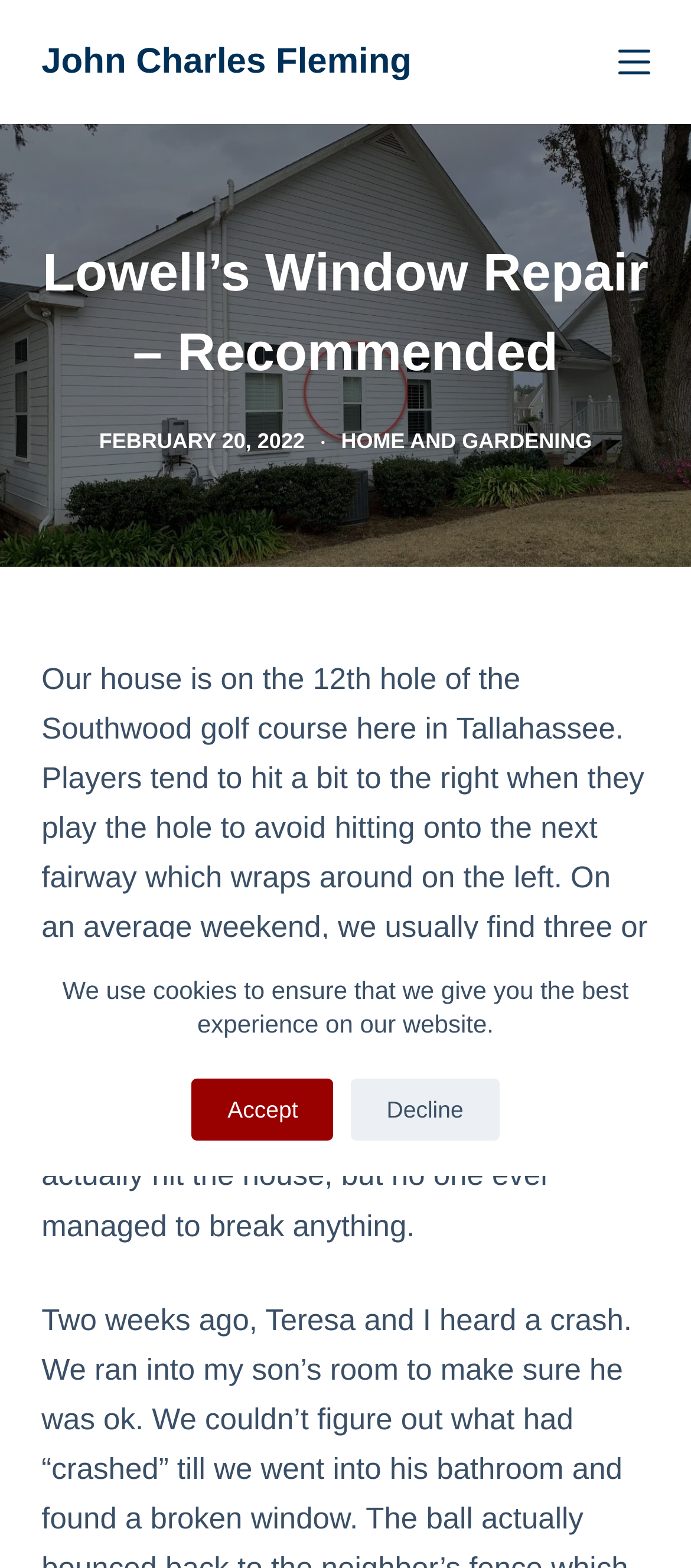What is the location of the author's house?
Look at the image and respond with a single word or a short phrase.

12th hole of Southwood golf course